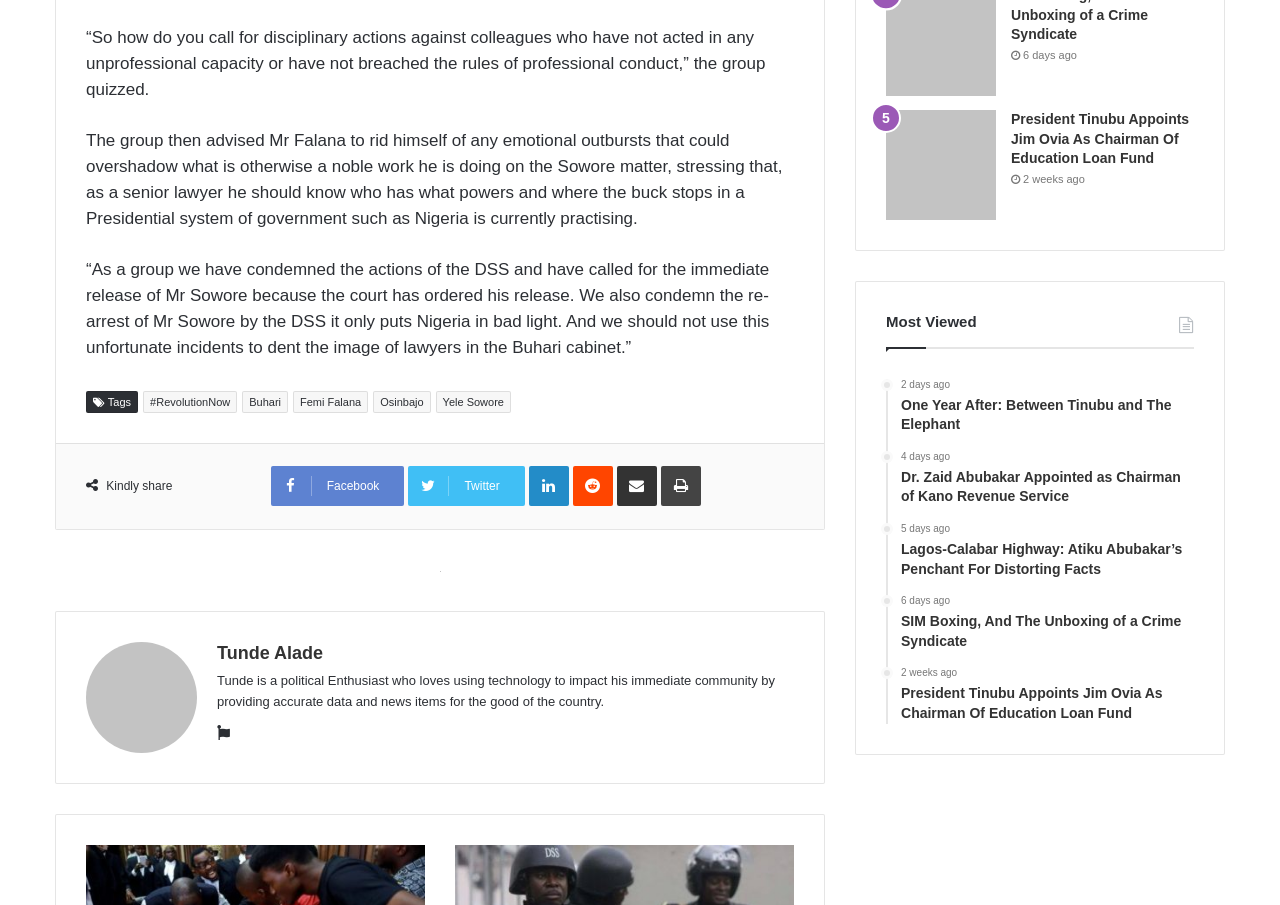Carefully observe the image and respond to the question with a detailed answer:
Who is the author of the article?

The author of the article can be identified by looking at the heading element with ID 289, which contains the text 'Tunde Alade', and the corresponding link element with ID 470. Additionally, the StaticText element with ID 471 provides a brief description of the author.